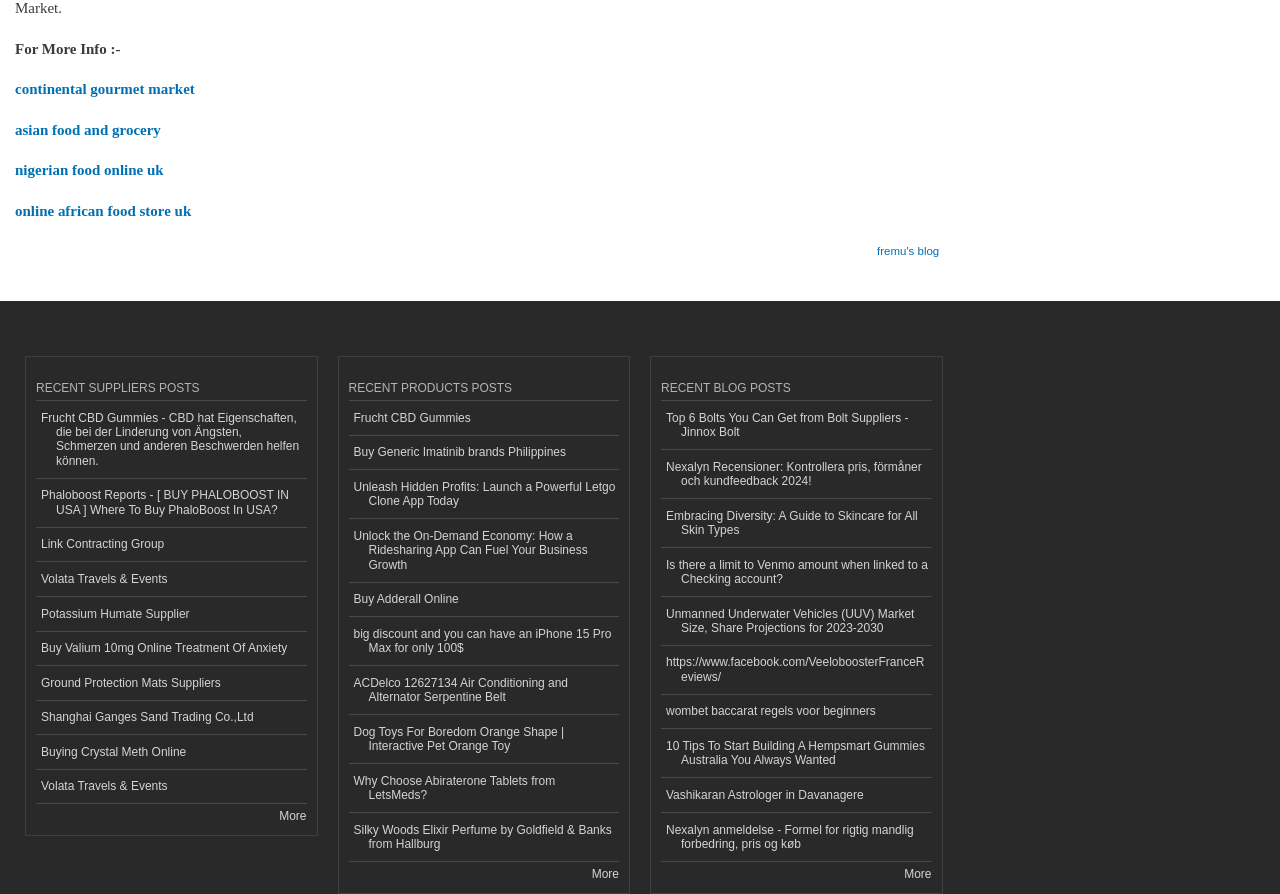Specify the bounding box coordinates of the region I need to click to perform the following instruction: "Click on the 'Contact us' link". The coordinates must be four float numbers in the range of 0 to 1, i.e., [left, top, right, bottom].

None